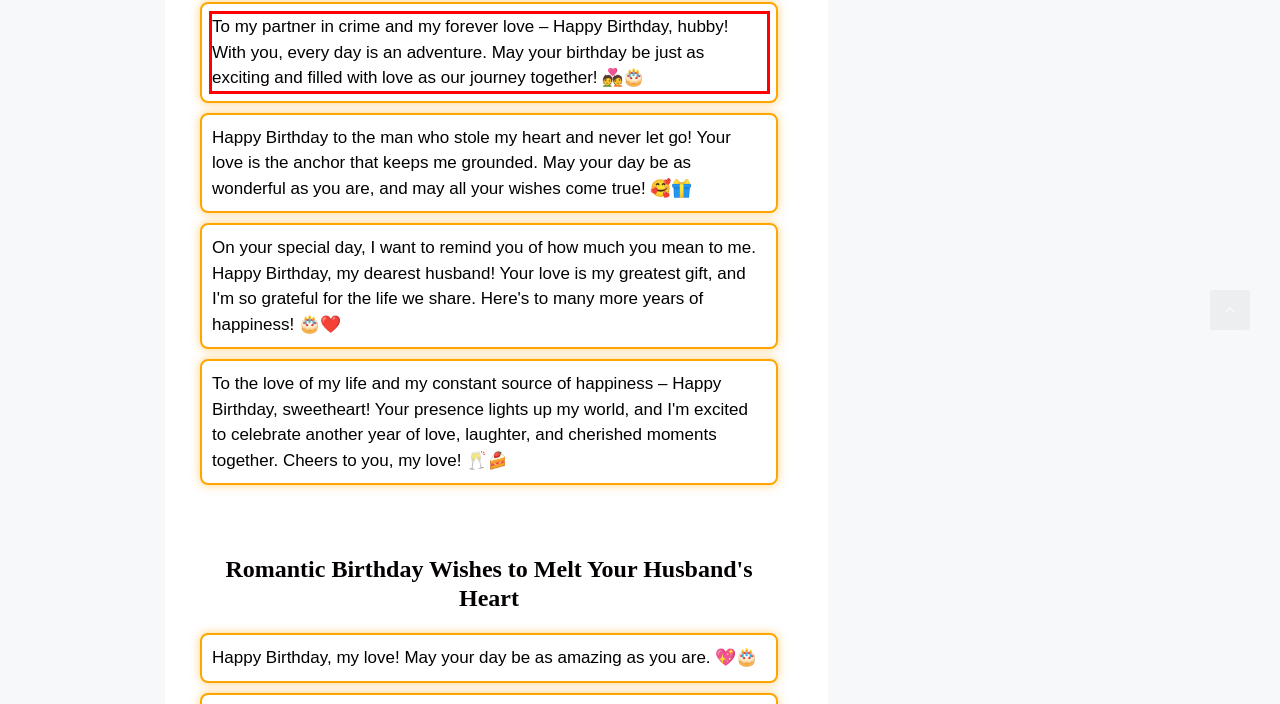Using the provided screenshot of a webpage, recognize and generate the text found within the red rectangle bounding box.

To my partner in crime and my forever love – Happy Birthday, hubby! With you, every day is an adventure. May your birthday be just as exciting and filled with love as our journey together! 💑🎂